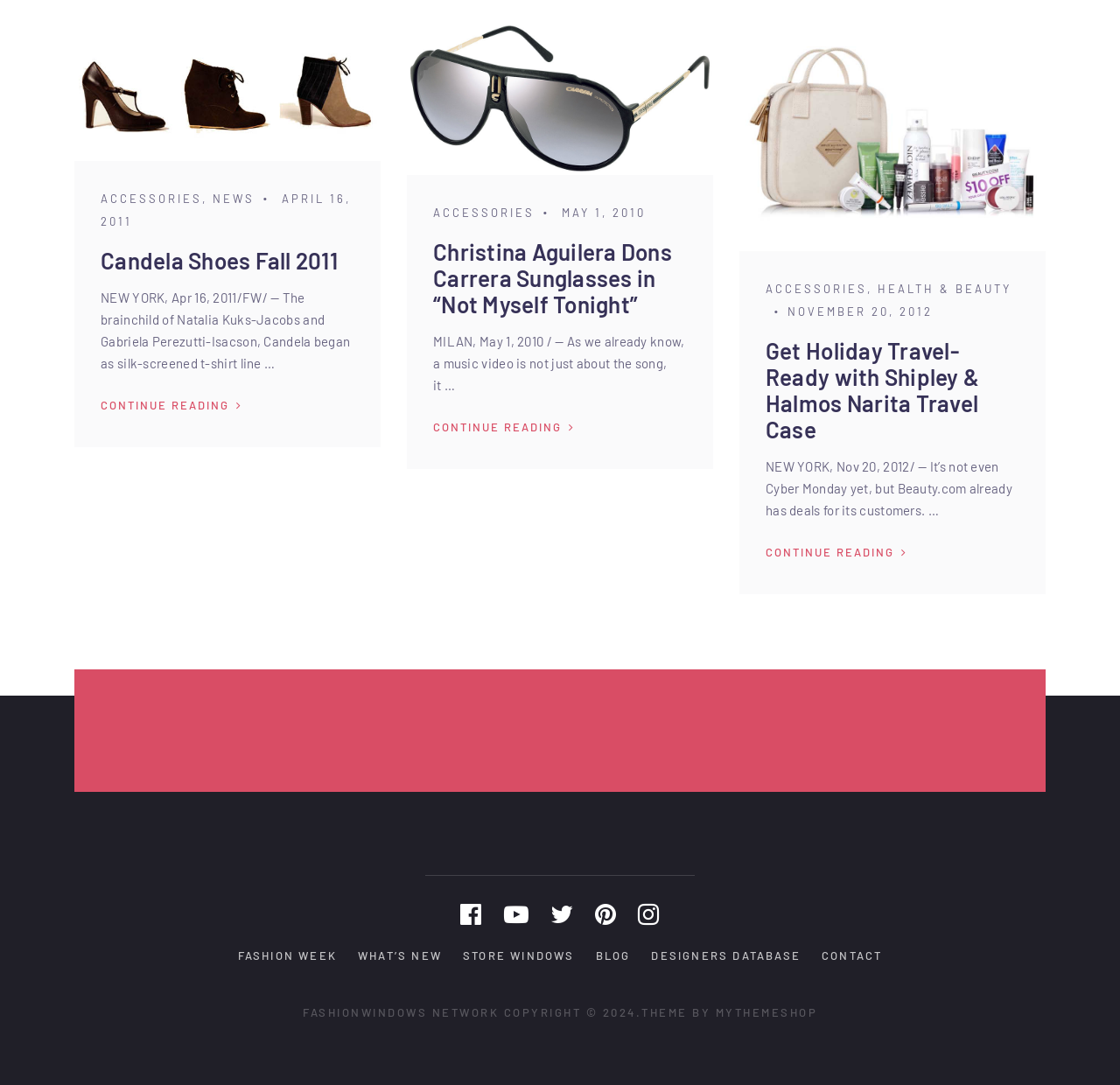Find the UI element described as: "Continue Reading" and predict its bounding box coordinates. Ensure the coordinates are four float numbers between 0 and 1, [left, top, right, bottom].

[0.387, 0.384, 0.513, 0.404]